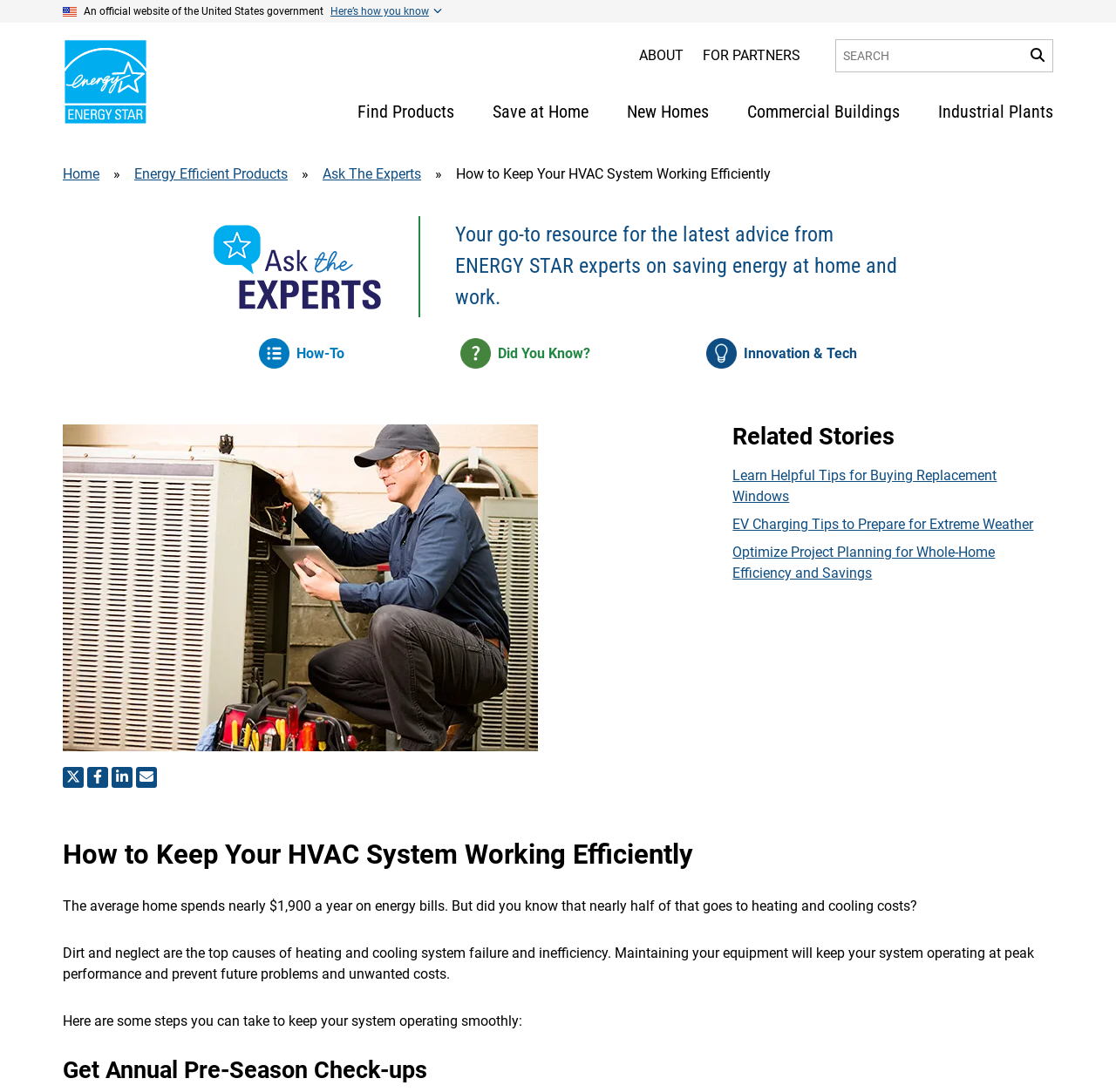Predict the bounding box of the UI element that fits this description: "parent_node: Search name="query" placeholder="Search"".

[0.749, 0.037, 0.943, 0.065]